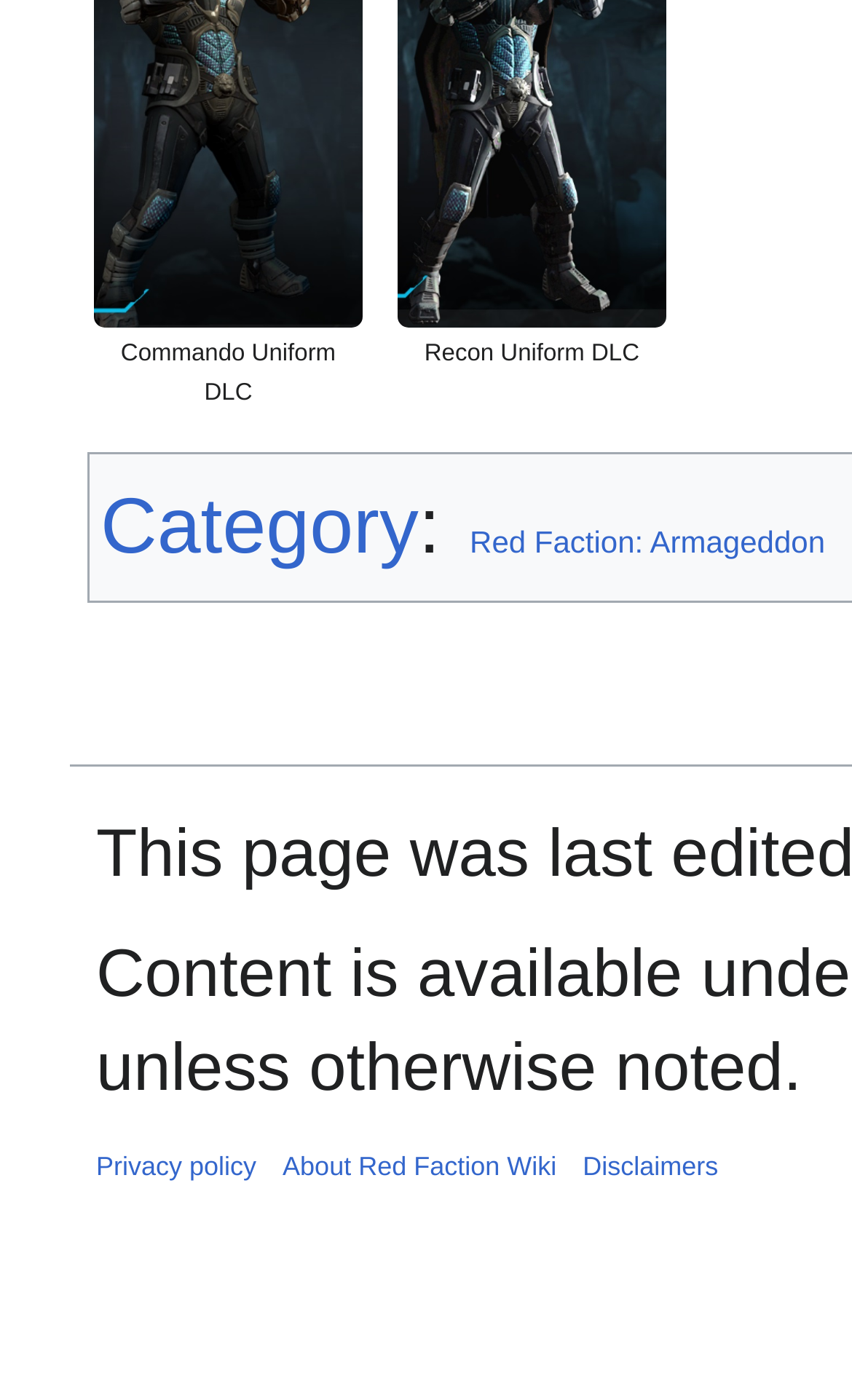Please pinpoint the bounding box coordinates for the region I should click to adhere to this instruction: "View Commando Uniform DLC".

[0.108, 0.239, 0.428, 0.297]